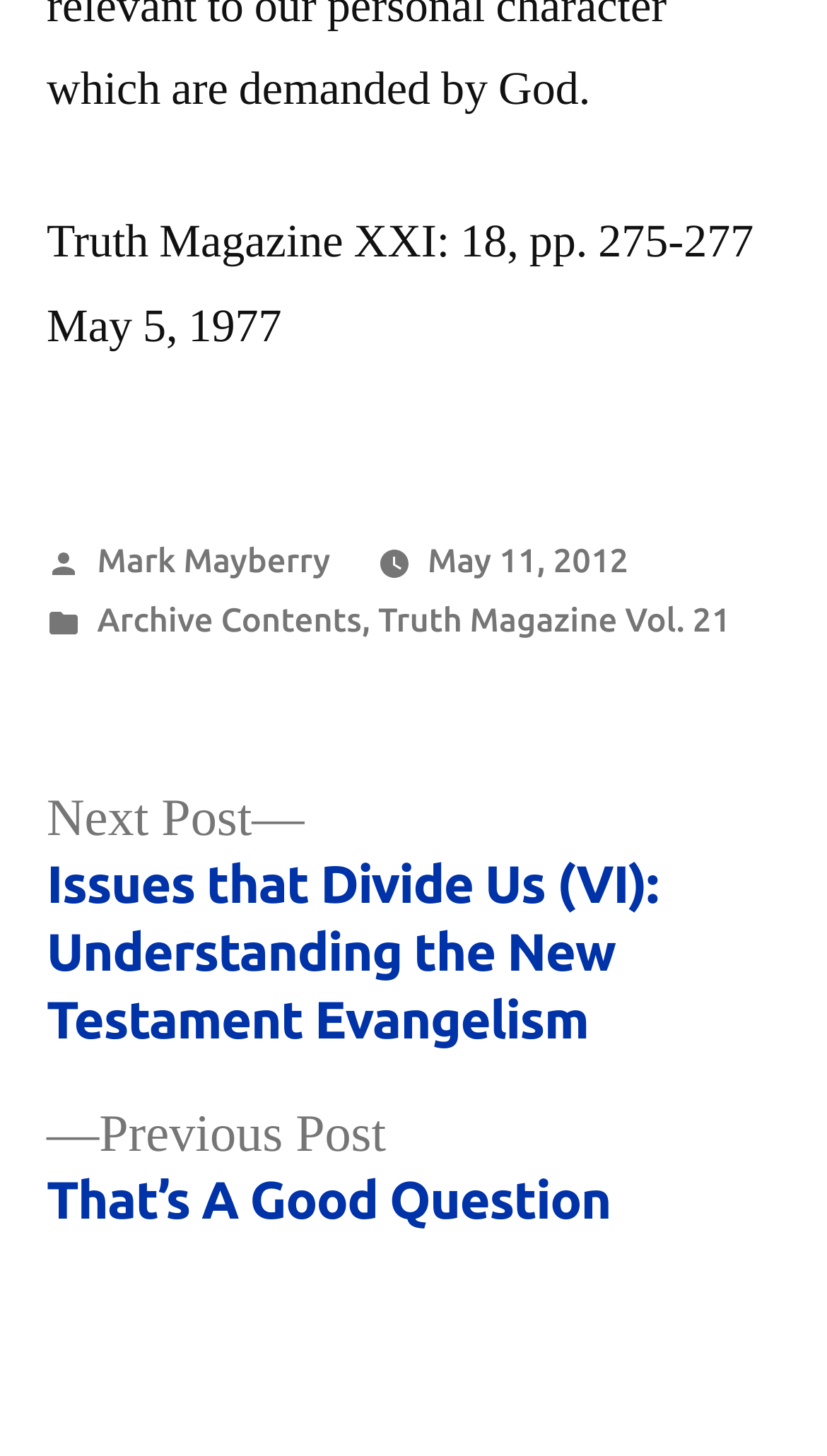What is the title of the magazine article?
Please elaborate on the answer to the question with detailed information.

The title of the magazine article can be found at the top of the webpage, which is 'Truth Magazine XXI: 18, pp. 275-277'.